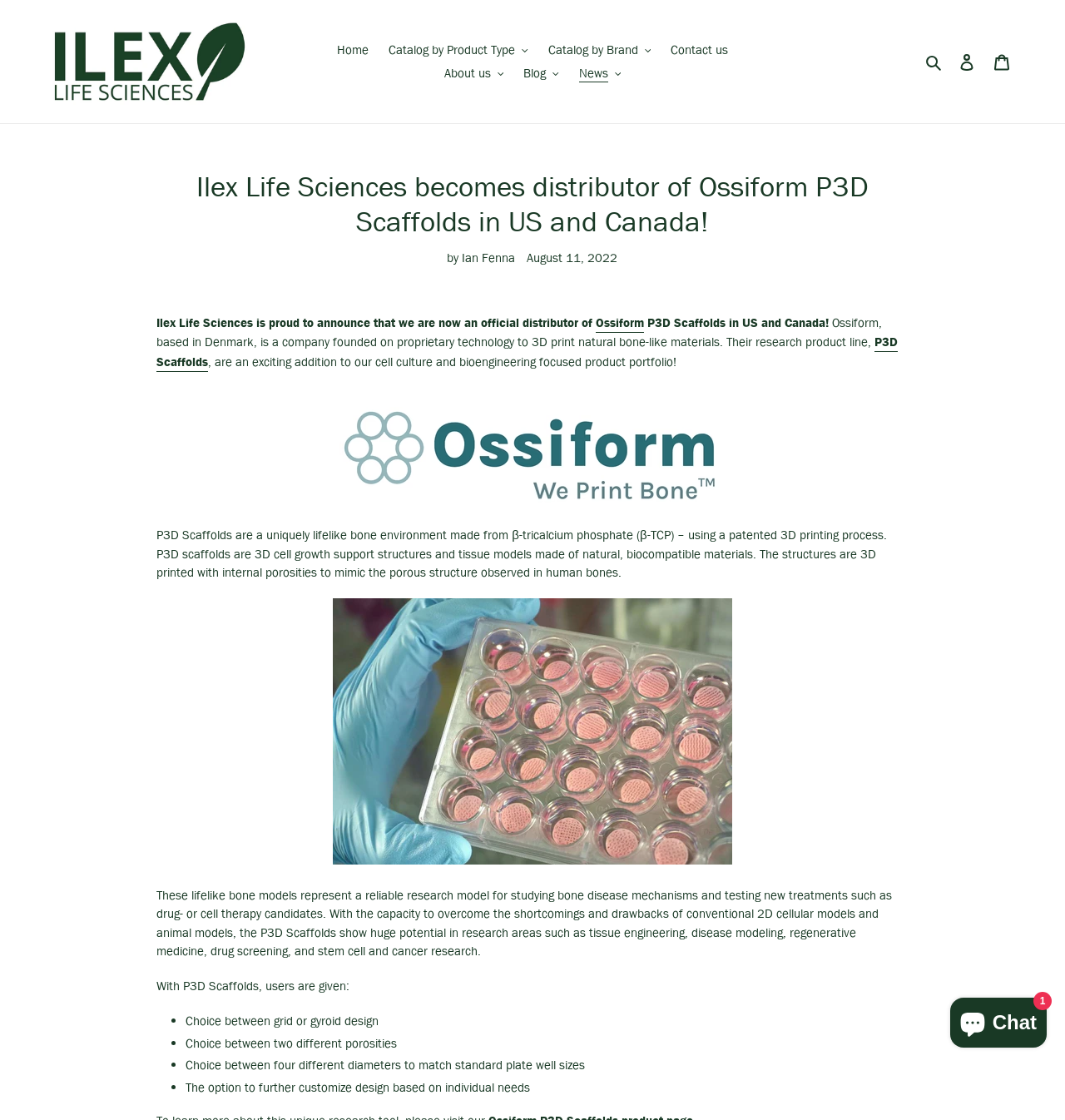Provide the bounding box coordinates of the HTML element described as: "Catalog by Product Type". The bounding box coordinates should be four float numbers between 0 and 1, i.e., [left, top, right, bottom].

[0.357, 0.034, 0.504, 0.055]